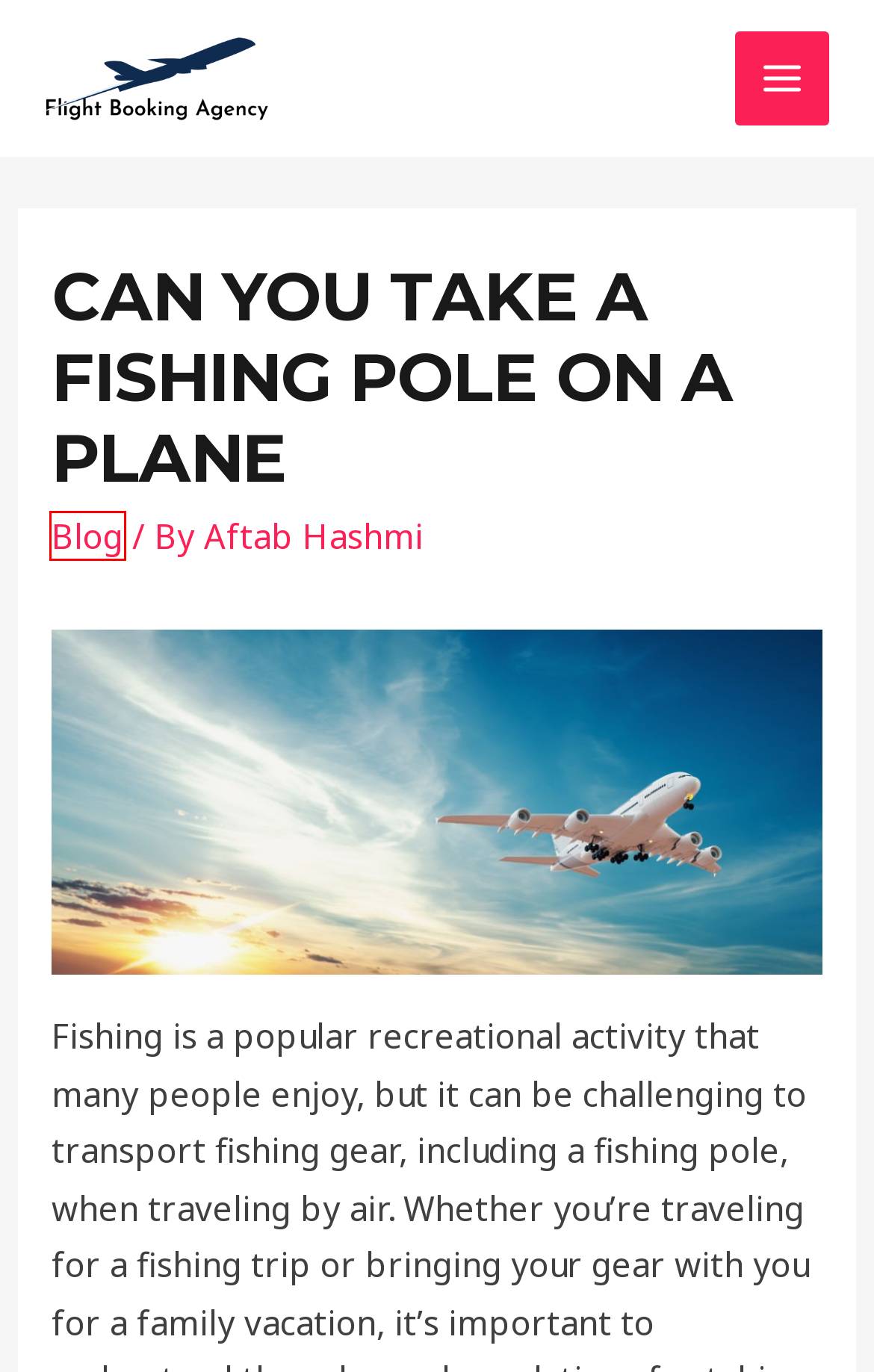Look at the screenshot of the webpage and find the element within the red bounding box. Choose the webpage description that best fits the new webpage that will appear after clicking the element. Here are the candidates:
A. Can You Bring Peanut Butter on a Plane
B. Aftab Hashmi - flightbookingagency.com
C. Instant Flight Booking Over Call - Flight Booking Agency
D. Privacy Policy - flightbookingagency.com
E. About - flightbookingagency.com
F. Blog - flightbookingagency.com
G. Can I Carry Tools in Checked Baggage
H. Can You Take a Disposable Camera on a Plane?

F